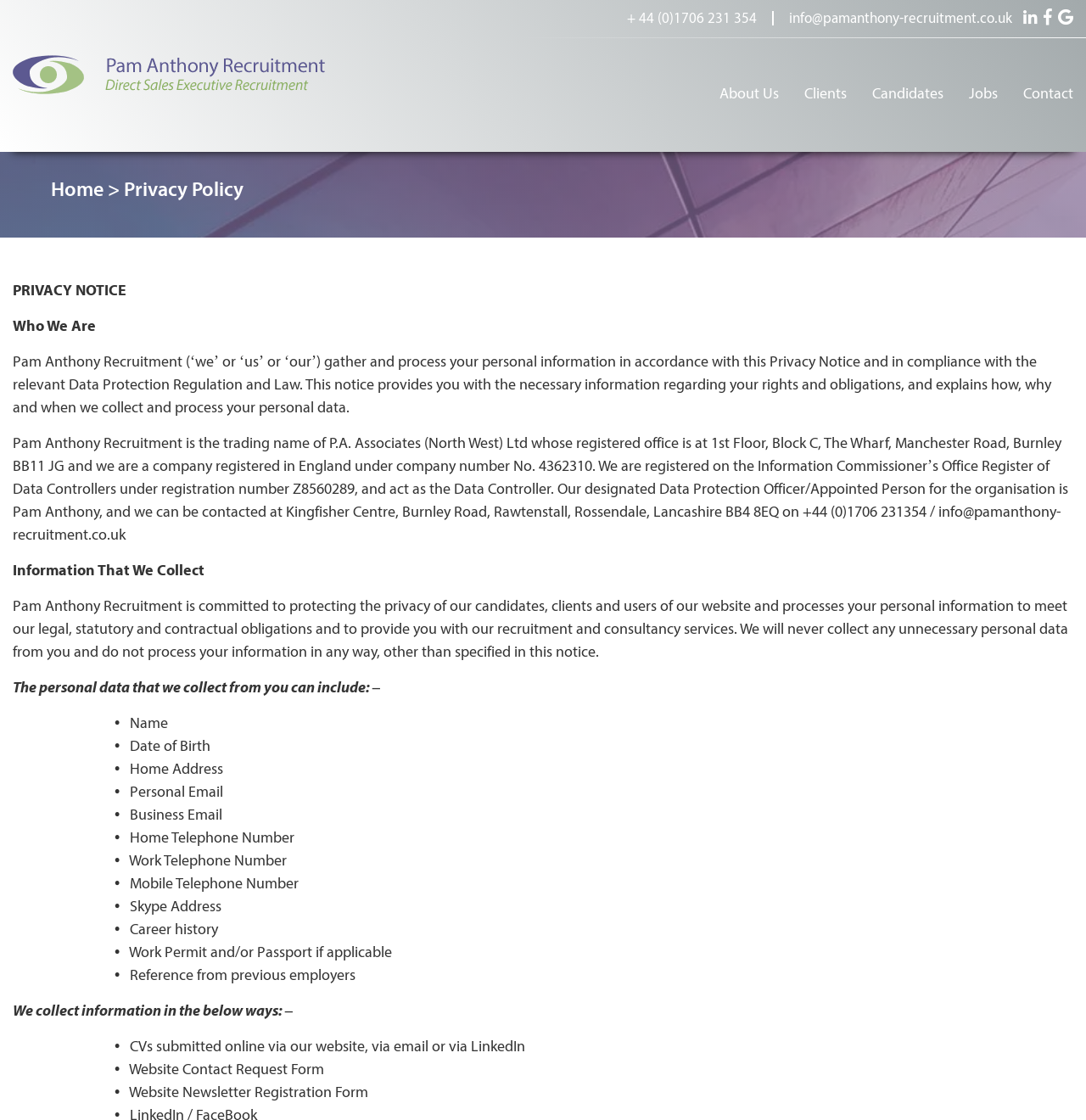Please specify the bounding box coordinates of the clickable region necessary for completing the following instruction: "Go to the About Us page". The coordinates must consist of four float numbers between 0 and 1, i.e., [left, top, right, bottom].

[0.662, 0.077, 0.717, 0.092]